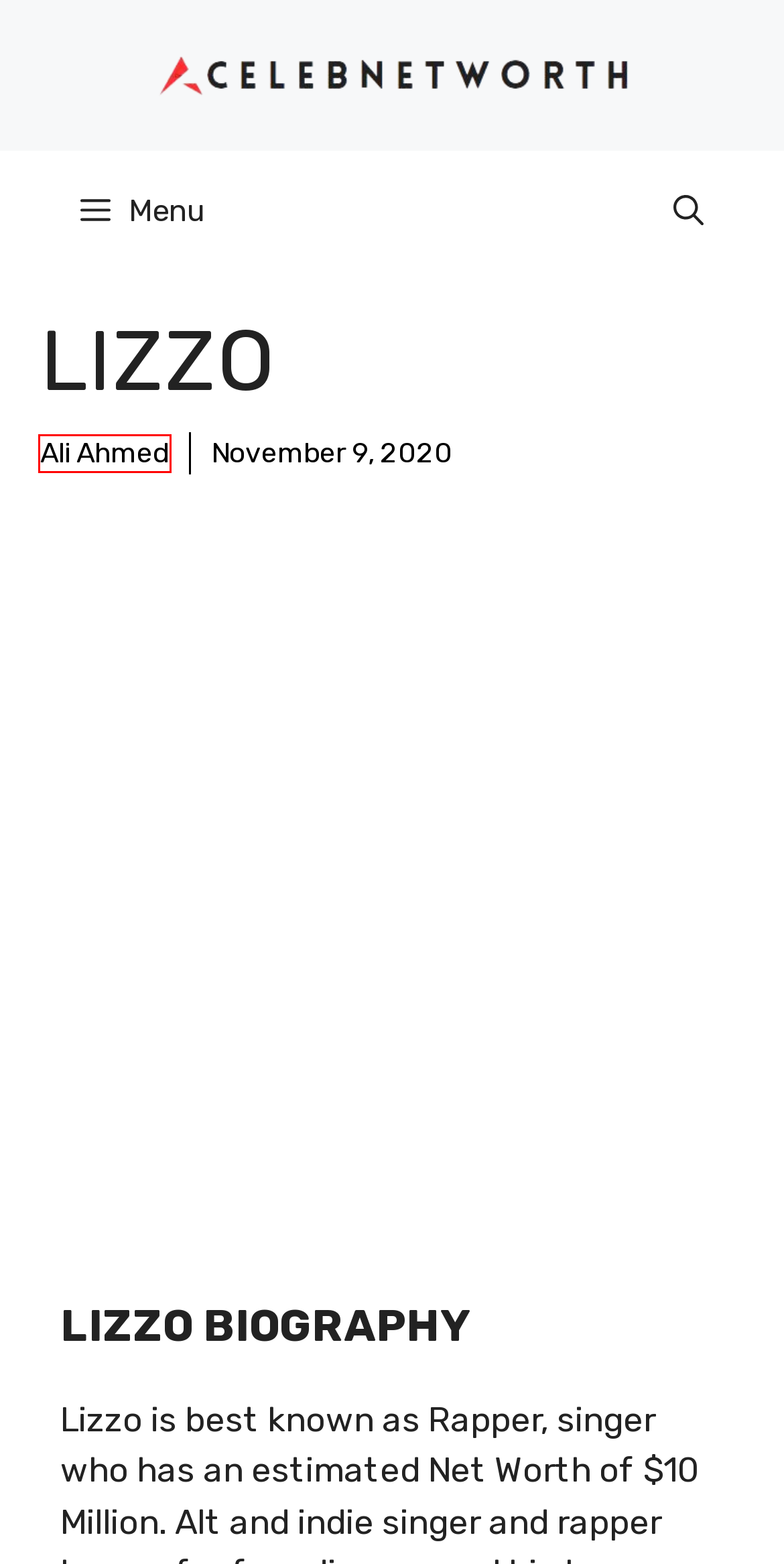Review the screenshot of a webpage which includes a red bounding box around an element. Select the description that best fits the new webpage once the element in the bounding box is clicked. Here are the candidates:
A. Blue Ivy Carter Net worth - Celebnetworth.net
B. Ali Ahmed - Celebnetworth.net
C. Zion David Marley, Parents, Wife, And Career David Marley, Bob Marley’s Grandson - Celebnetworth.net
D. Cardi B - Celebnetworth.net
E. WHO IS AALYAH GUTIERREZ, THE DAUGHTER OF REY MYSTERIO? - Celebnetworth.net
F. Celebrity Net Worth - Heights & Biography Celebnetworth.net
G. Celebrity - Celebnetworth.net
H. Disclaimer - Celebnetworth.net

B